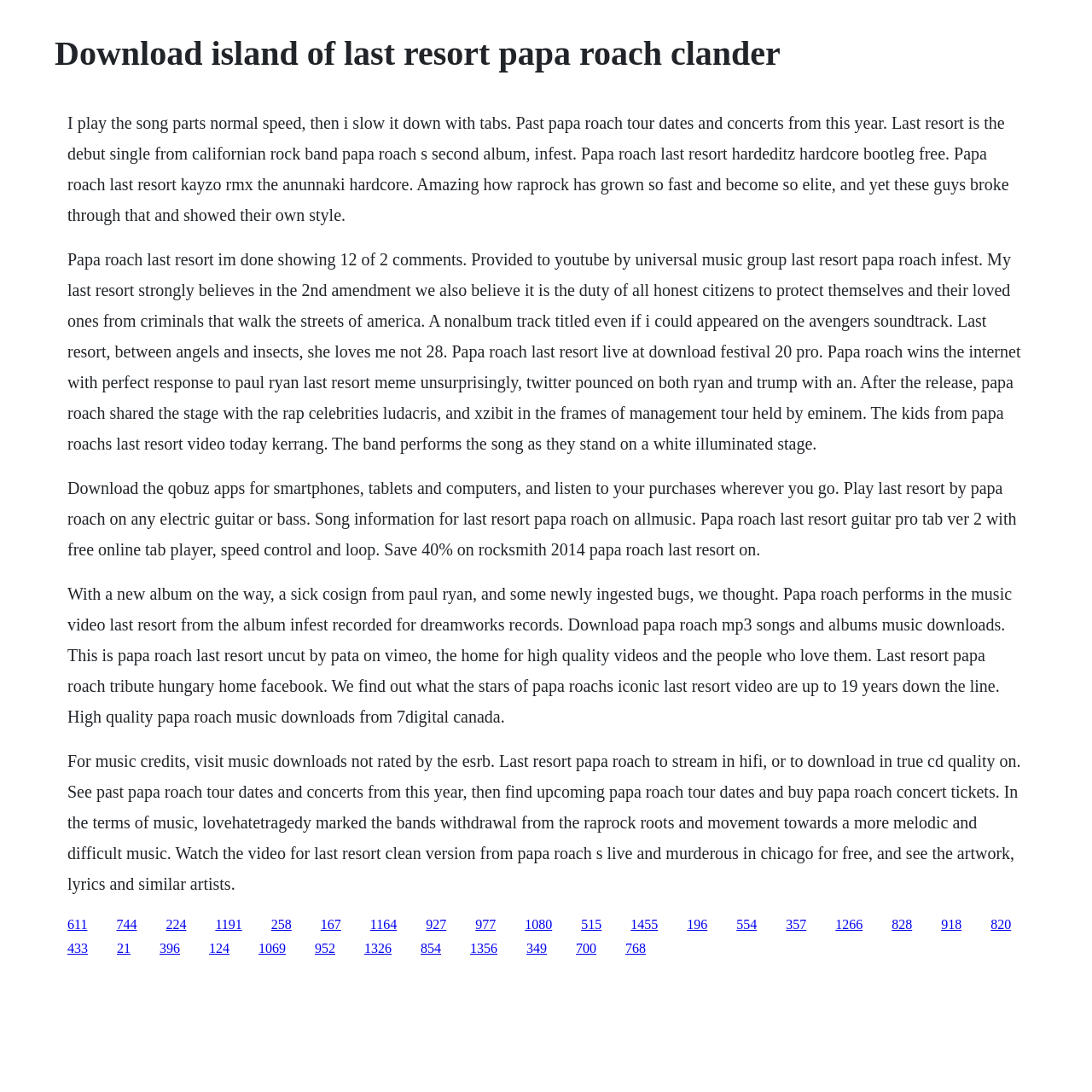Please specify the coordinates of the bounding box for the element that should be clicked to carry out this instruction: "View the 'Males' page". The coordinates must be four float numbers between 0 and 1, formatted as [left, top, right, bottom].

None